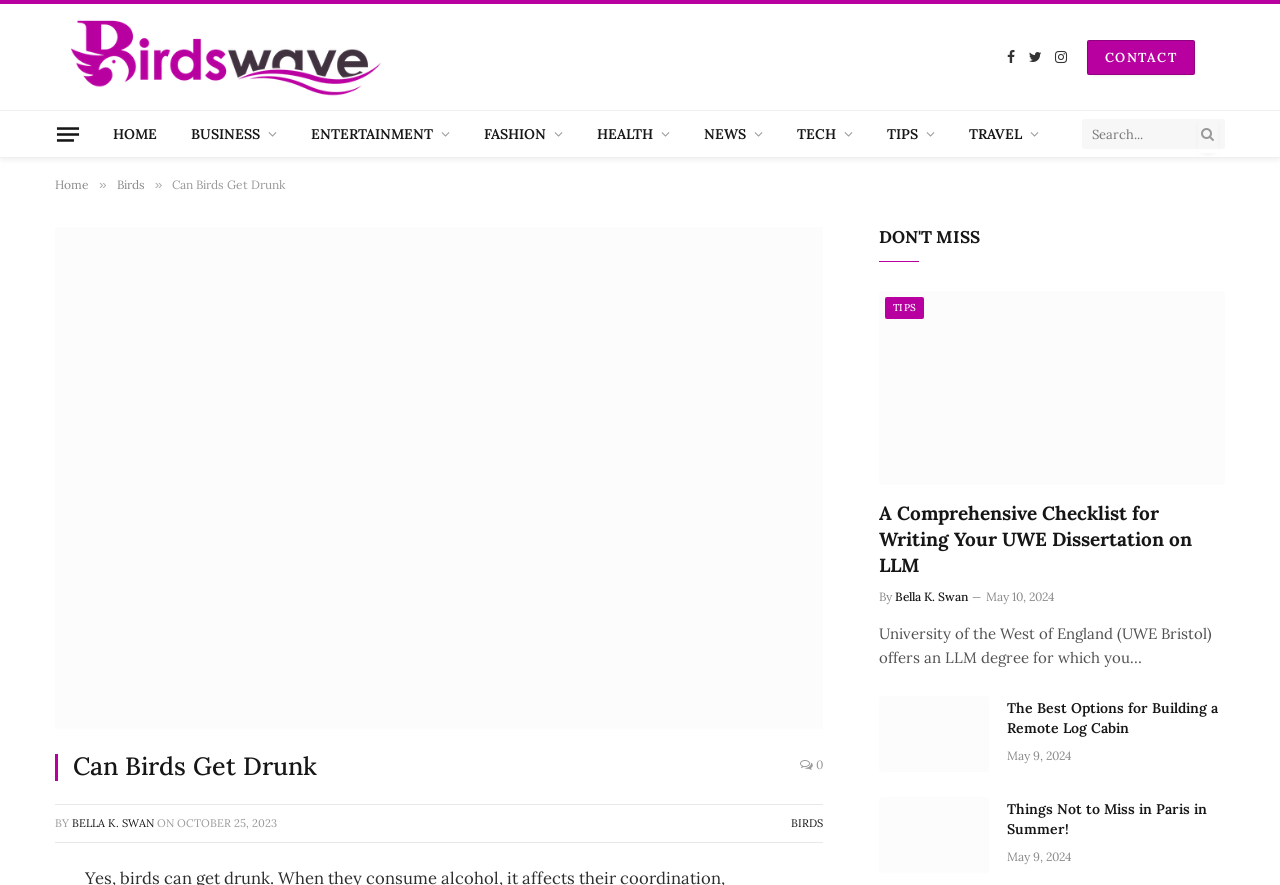Please identify the bounding box coordinates of the element on the webpage that should be clicked to follow this instruction: "Go to the home page". The bounding box coordinates should be given as four float numbers between 0 and 1, formatted as [left, top, right, bottom].

[0.043, 0.2, 0.07, 0.217]